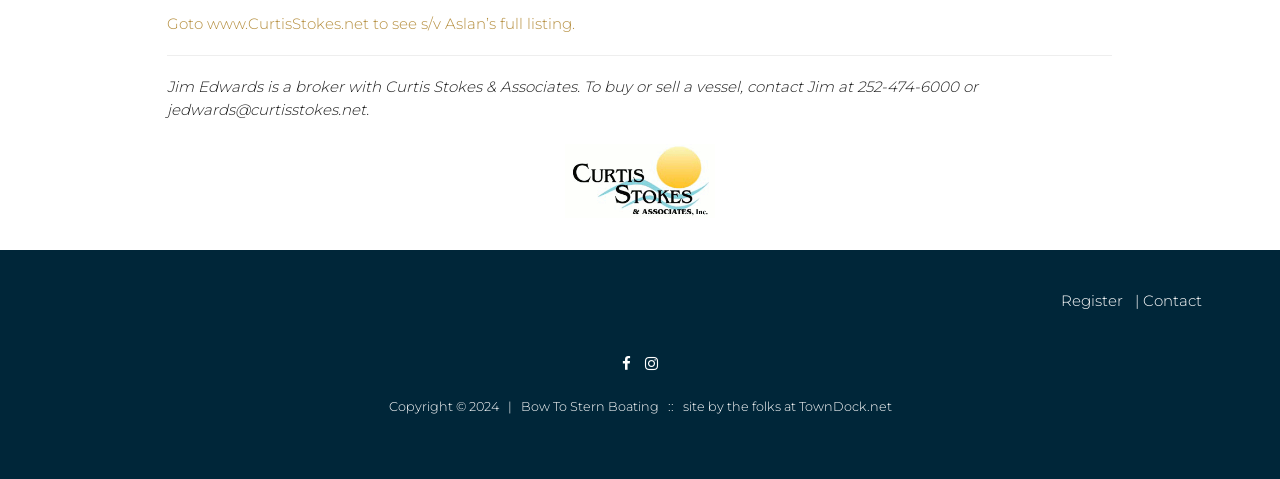Can you give a comprehensive explanation to the question given the content of the image?
What is the purpose of contacting Jim Edwards?

The StaticText element mentions 'To buy or sell a vessel, contact Jim at 252-474-6000 or jedwards@curtisstokes.net.', which implies that the purpose of contacting Jim Edwards is to buy or sell a vessel.